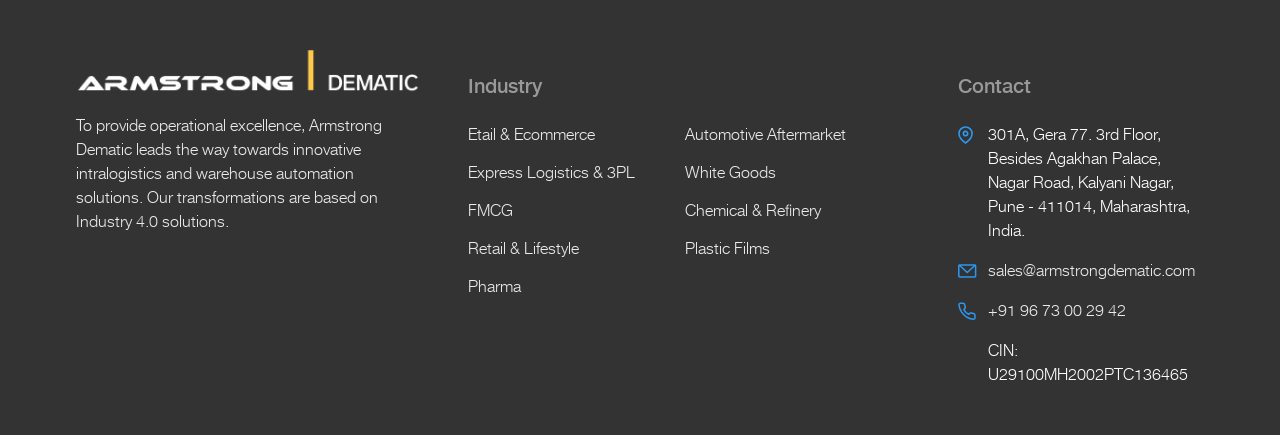Using the elements shown in the image, answer the question comprehensively: What is the Corporate Identification Number (CIN) of Armstrong Dematic?

The Corporate Identification Number (CIN) of Armstrong Dematic is provided at the bottom of the Contact section of the webpage, which is U29100MH2002PTC136465.